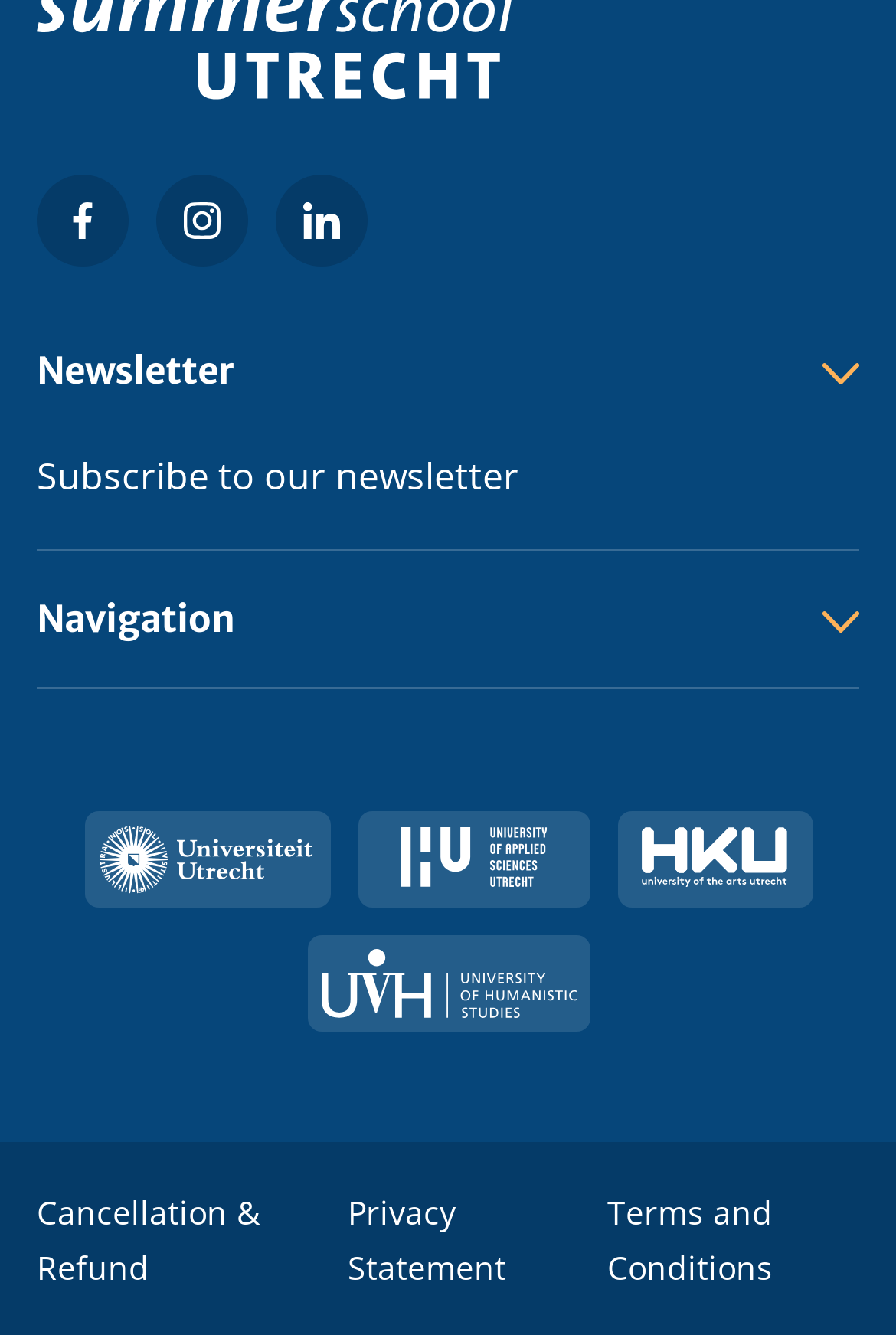How many navigation menus are available?
Using the information from the image, give a concise answer in one word or a short phrase.

4